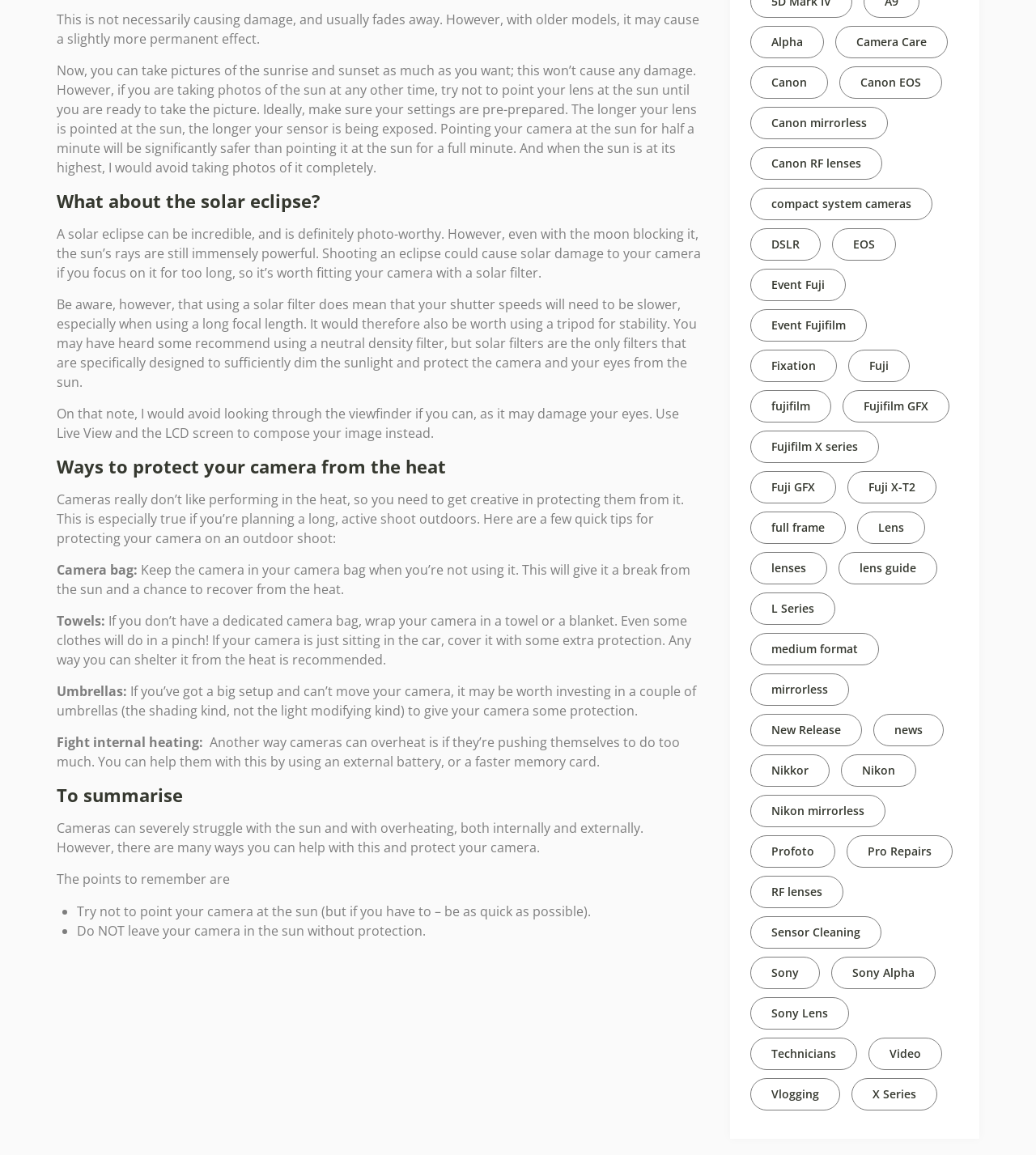Please provide the bounding box coordinates for the element that needs to be clicked to perform the instruction: "Click on 'Canon mirrorless'". The coordinates must consist of four float numbers between 0 and 1, formatted as [left, top, right, bottom].

[0.724, 0.093, 0.857, 0.121]